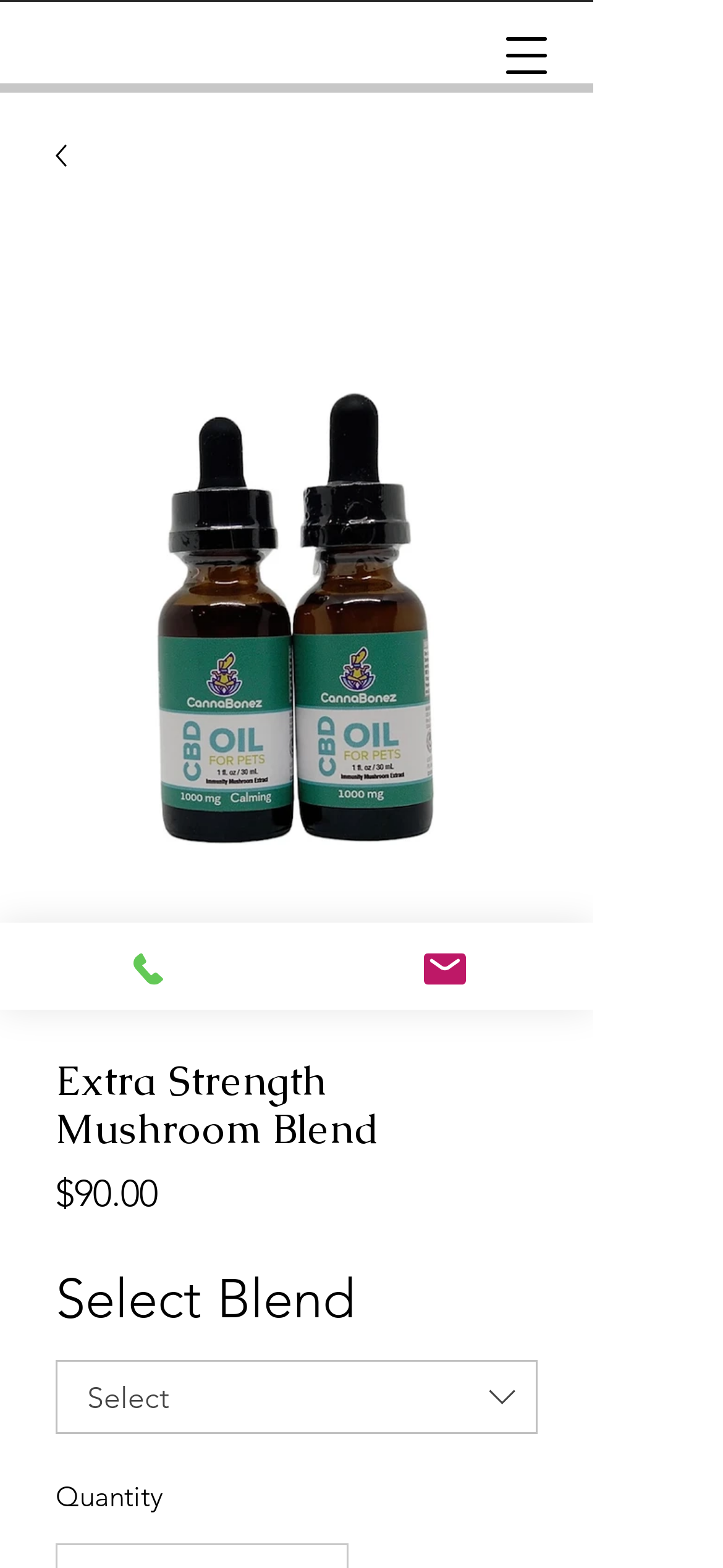Construct a thorough caption encompassing all aspects of the webpage.

The webpage is about a product called "Extra Strength Mushroom Blend" from CannaBonez. At the top, there is a navigation menu button on the right side, which can be opened to reveal more options. Below the navigation button, there is a logo image and a heading with the product name. 

On the left side, there is a product image taking up most of the vertical space. Below the product image, there is a price label showing "$90.00" and a "Price" label next to it. Further down, there is a "Select Blend" dropdown menu with a combobox and an arrow icon on the right side. 

At the bottom, there are two contact links, "Phone" and "Email", with their respective icons on the left side. The "Phone" link is on the left, and the "Email" link is on the right.